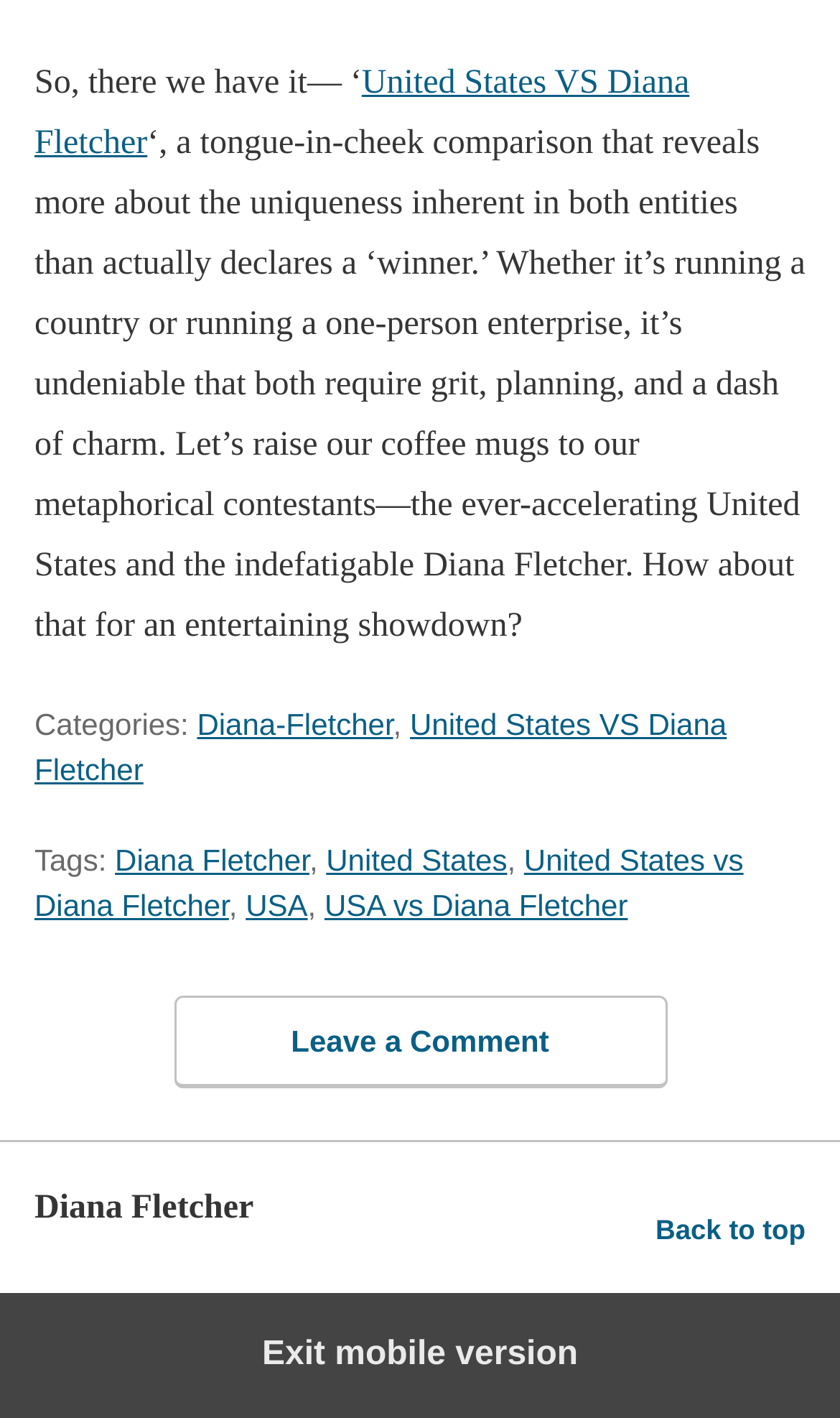What is the category of the article?
Please respond to the question with as much detail as possible.

The category of the article can be found in the footer section, where it is listed as 'Categories:' followed by a link to 'Diana-Fletcher'.